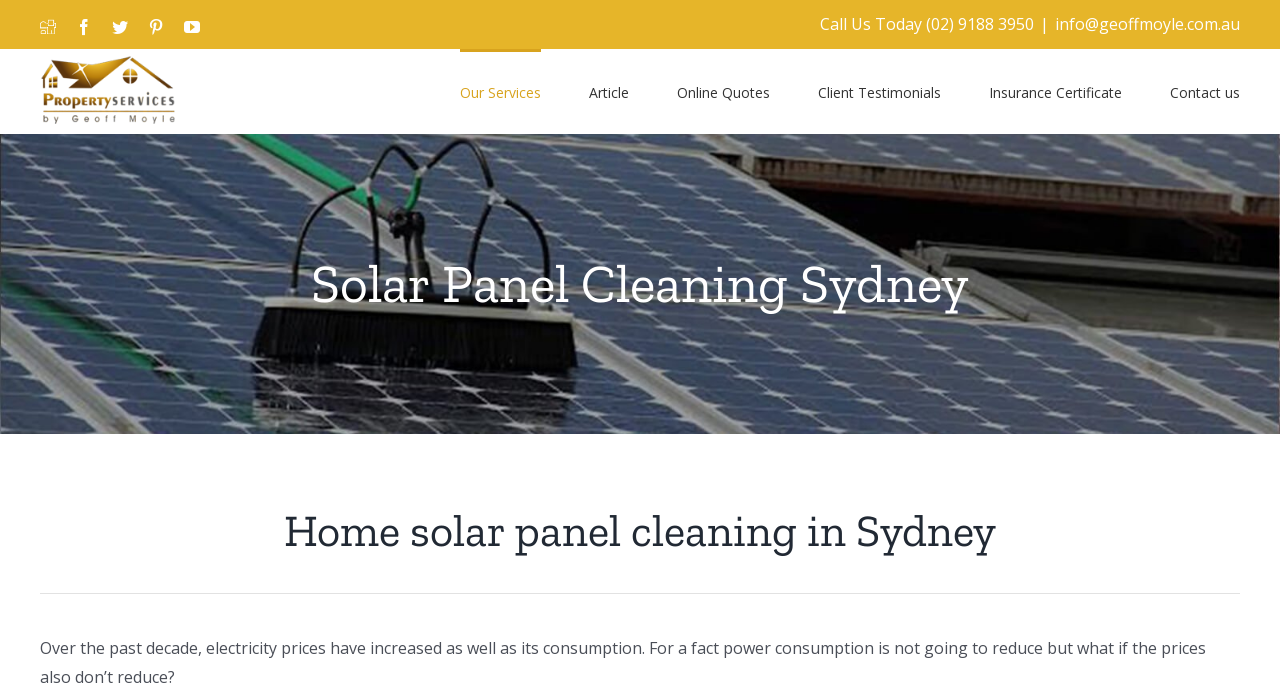Please examine the image and provide a detailed answer to the question: What is the phone number to call?

I found the phone number by looking at the top right section of the webpage, where it says 'Call Us Today' followed by the phone number.